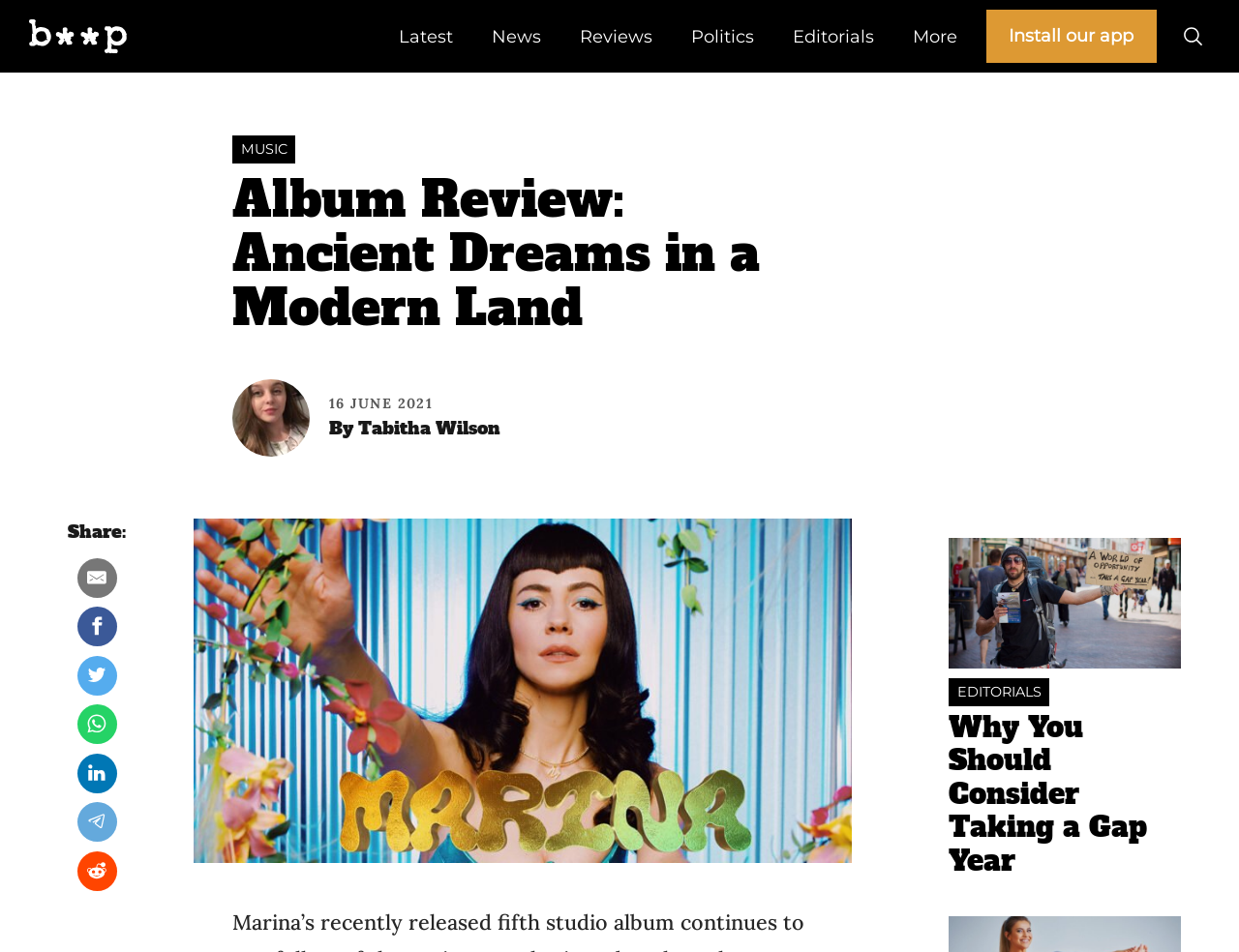Kindly provide the bounding box coordinates of the section you need to click on to fulfill the given instruction: "Read the album review".

[0.188, 0.182, 0.662, 0.353]